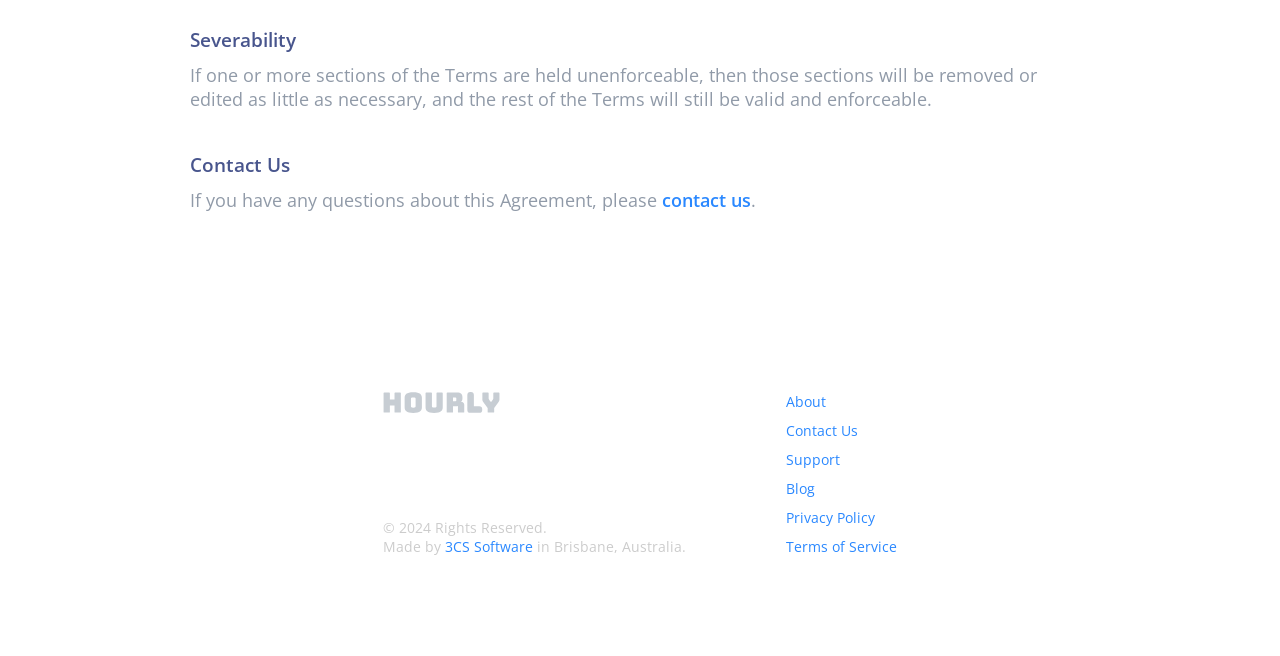Please provide the bounding box coordinates in the format (top-left x, top-left y, bottom-right x, bottom-right y). Remember, all values are floating point numbers between 0 and 1. What is the bounding box coordinate of the region described as: Privacy Policy

[0.614, 0.774, 0.701, 0.803]